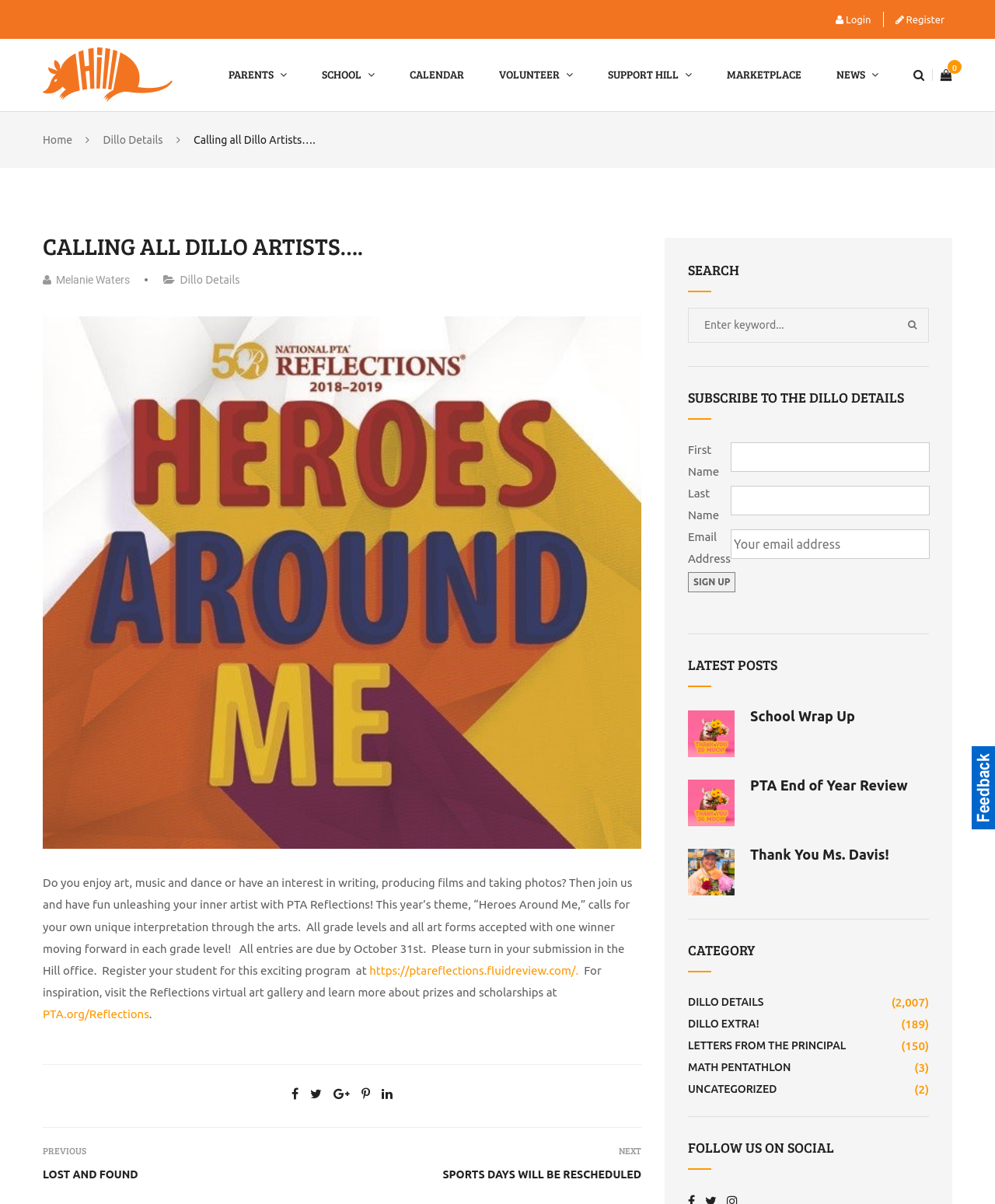What is the name of the school associated with this webpage?
Please provide a comprehensive answer based on the information in the image.

I found the answer by looking at the link at the top of the page, which says 'Hill Elementary', and also by seeing the image with the same text.